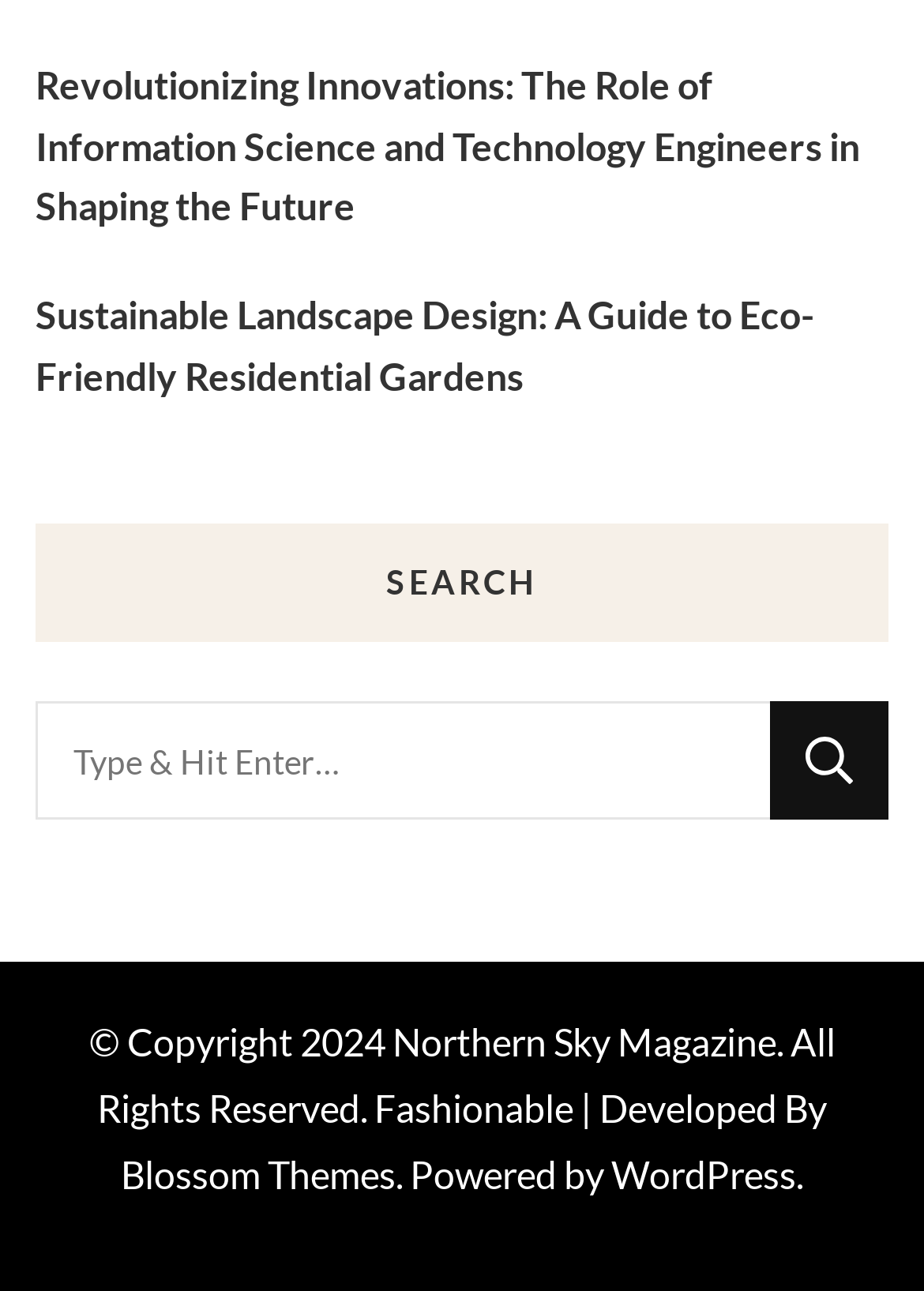Given the following UI element description: "parent_node: Looking for Something? value="Search"", find the bounding box coordinates in the webpage screenshot.

[0.833, 0.543, 0.962, 0.635]